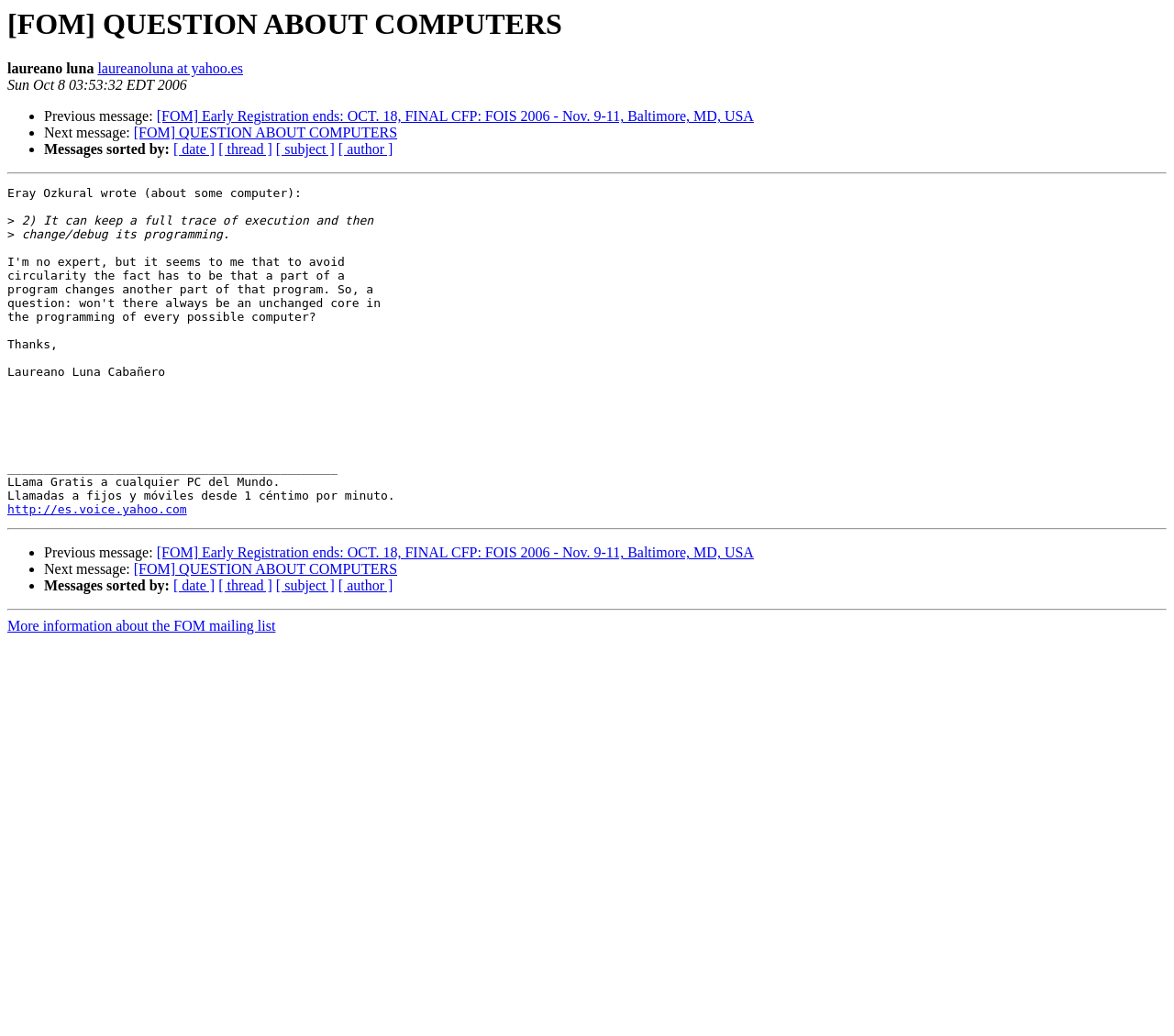Identify the title of the webpage and provide its text content.

[FOM] QUESTION ABOUT COMPUTERS